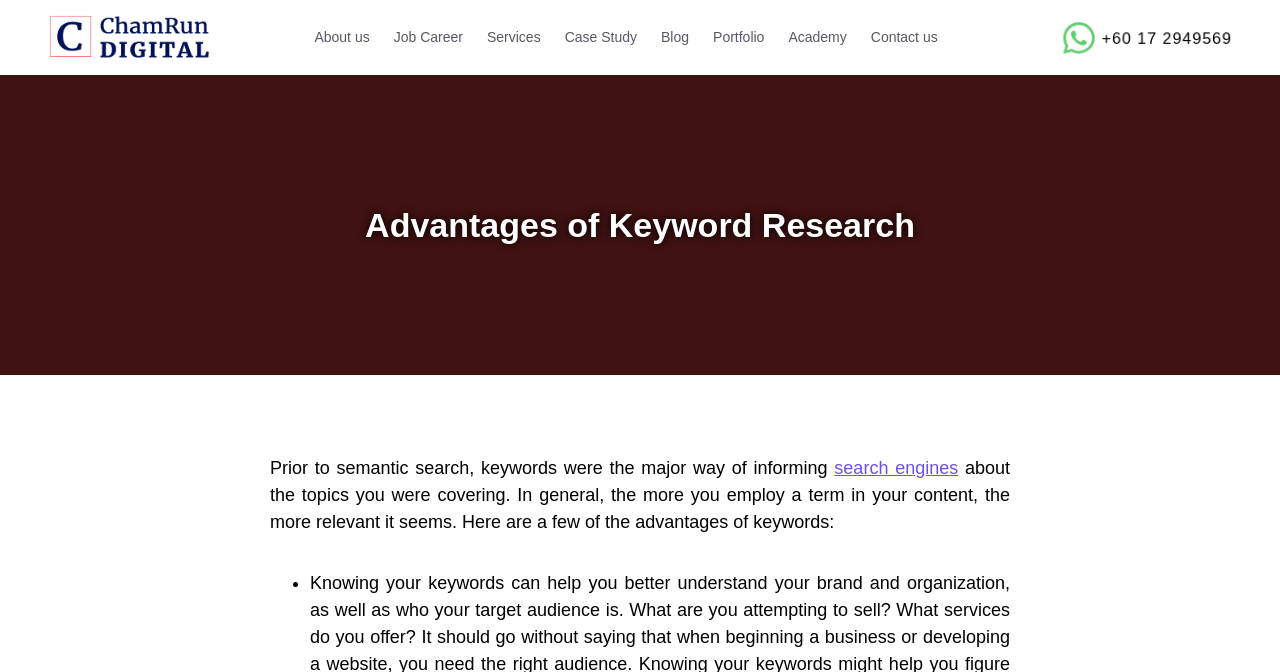What is the topic of the main content?
Provide a detailed answer to the question, using the image to inform your response.

I determined the answer by looking at the heading element with the text 'Advantages of Keyword Research' which is a prominent element on the page, indicating that the main content is about the advantages of keyword research.